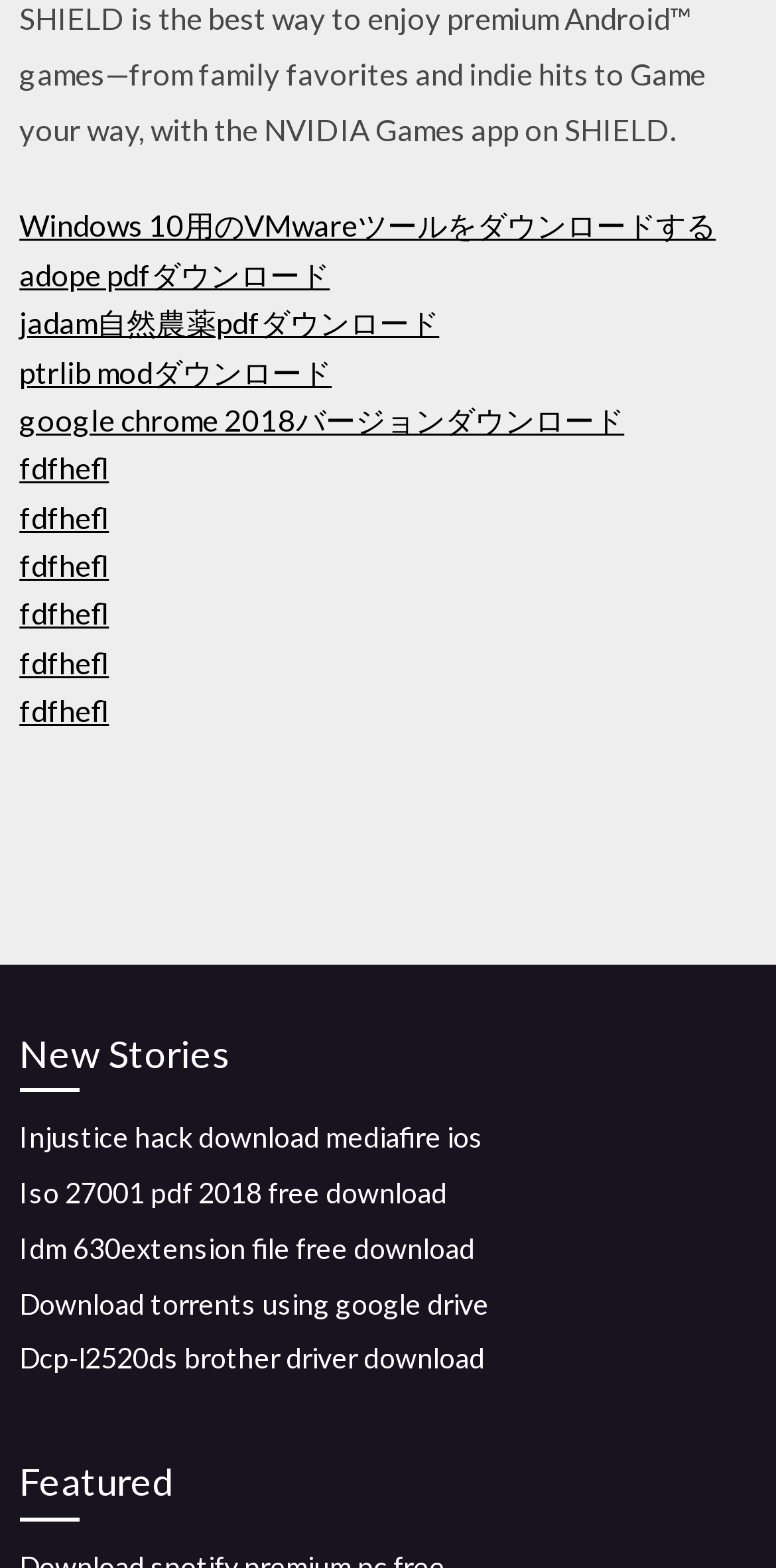Please analyze the image and provide a thorough answer to the question:
What is the category of the second heading?

The second heading on the webpage is 'Featured', which suggests that it is a category or a section on the webpage.